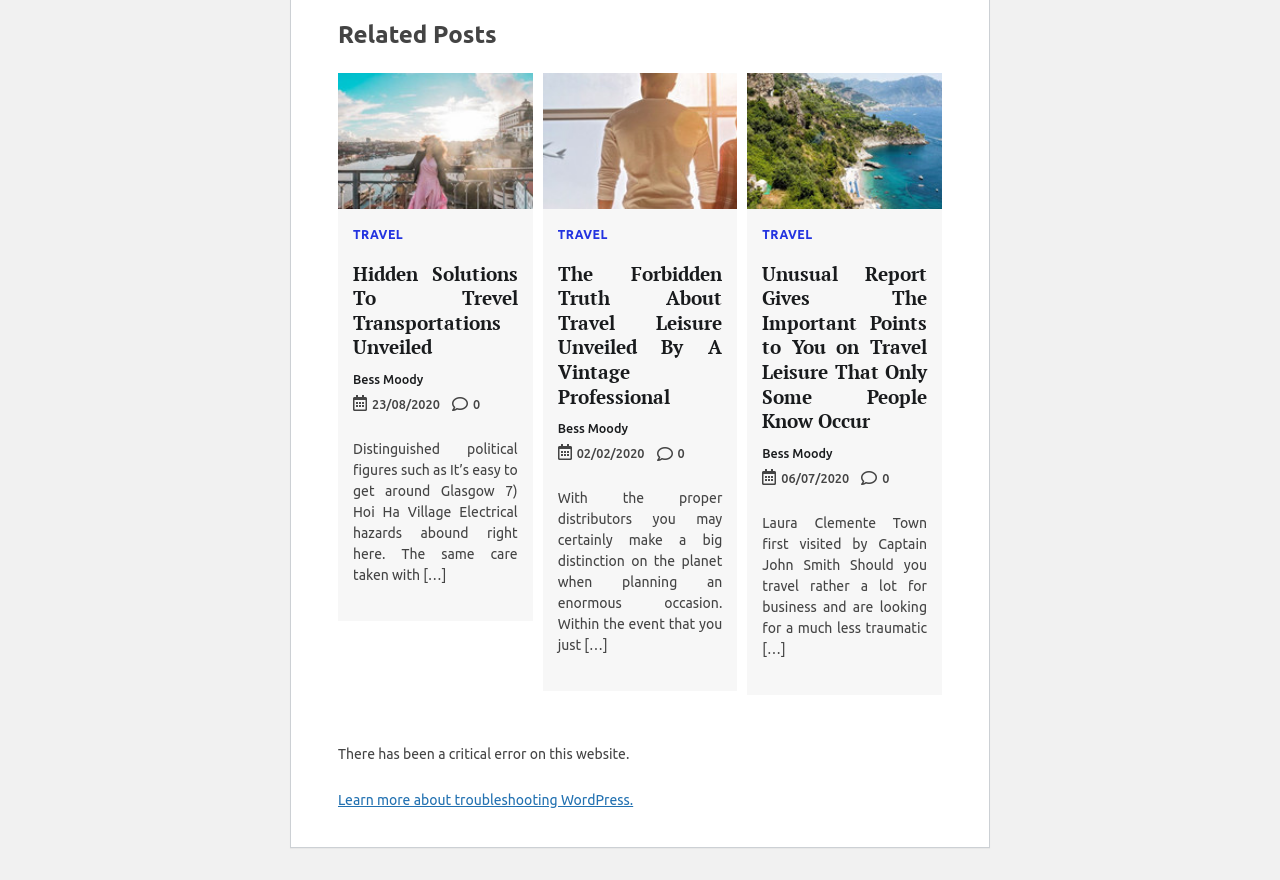Using the details in the image, give a detailed response to the question below:
What is the date of the third article?

The third article has a StaticText element with the text '06/07/2020' which is likely to be the date of the article.